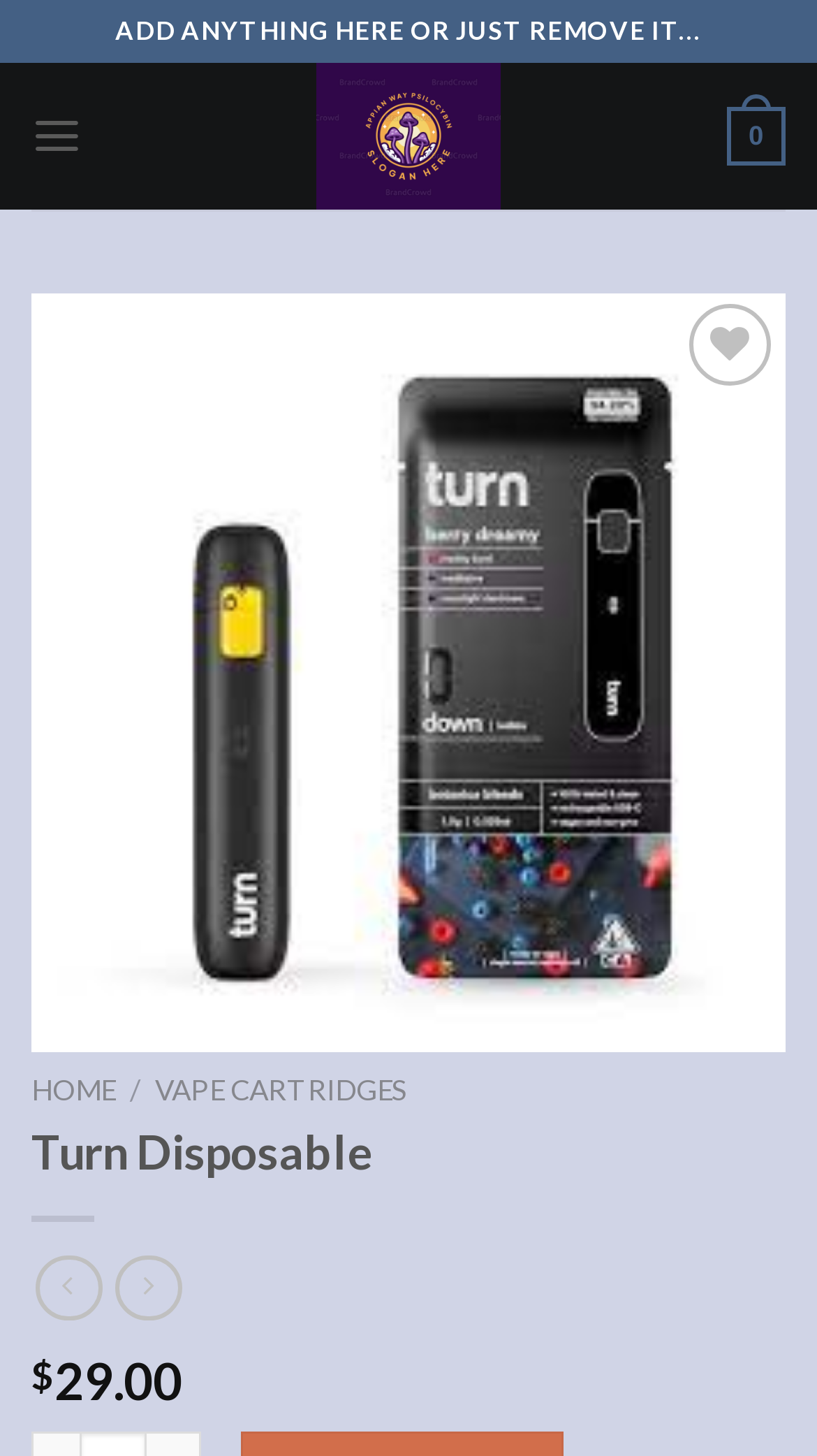Are the previous and next buttons enabled?
Provide a short answer using one word or a brief phrase based on the image.

No